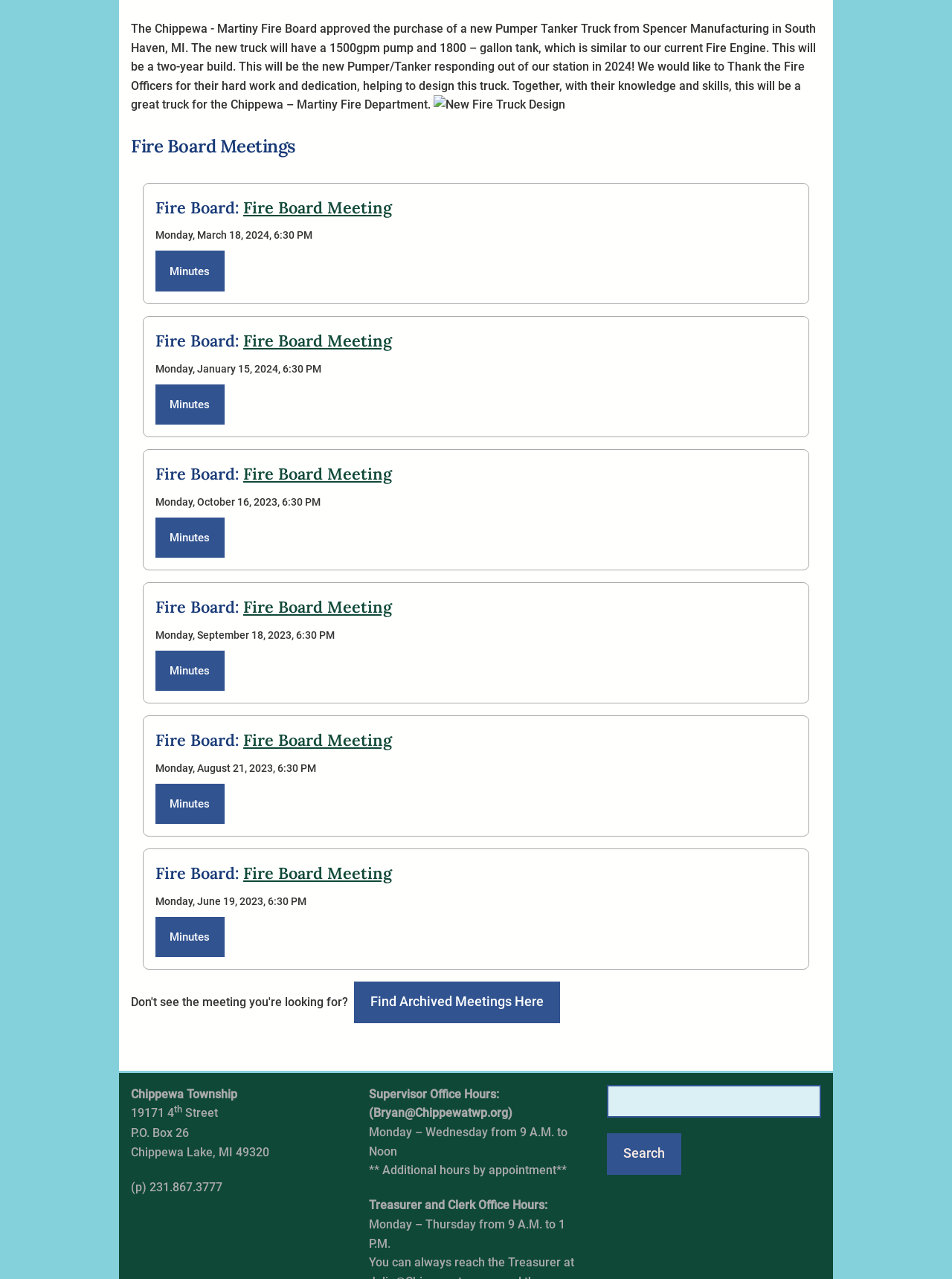How many gallons does the new fire truck's tank hold?
Using the image as a reference, answer the question in detail.

The answer can be found in the first paragraph of the webpage, which describes the new Pumper Tanker Truck purchased by the Chippewa - Martiny Fire Board. The paragraph mentions that the truck will have a 1800-gallon tank.